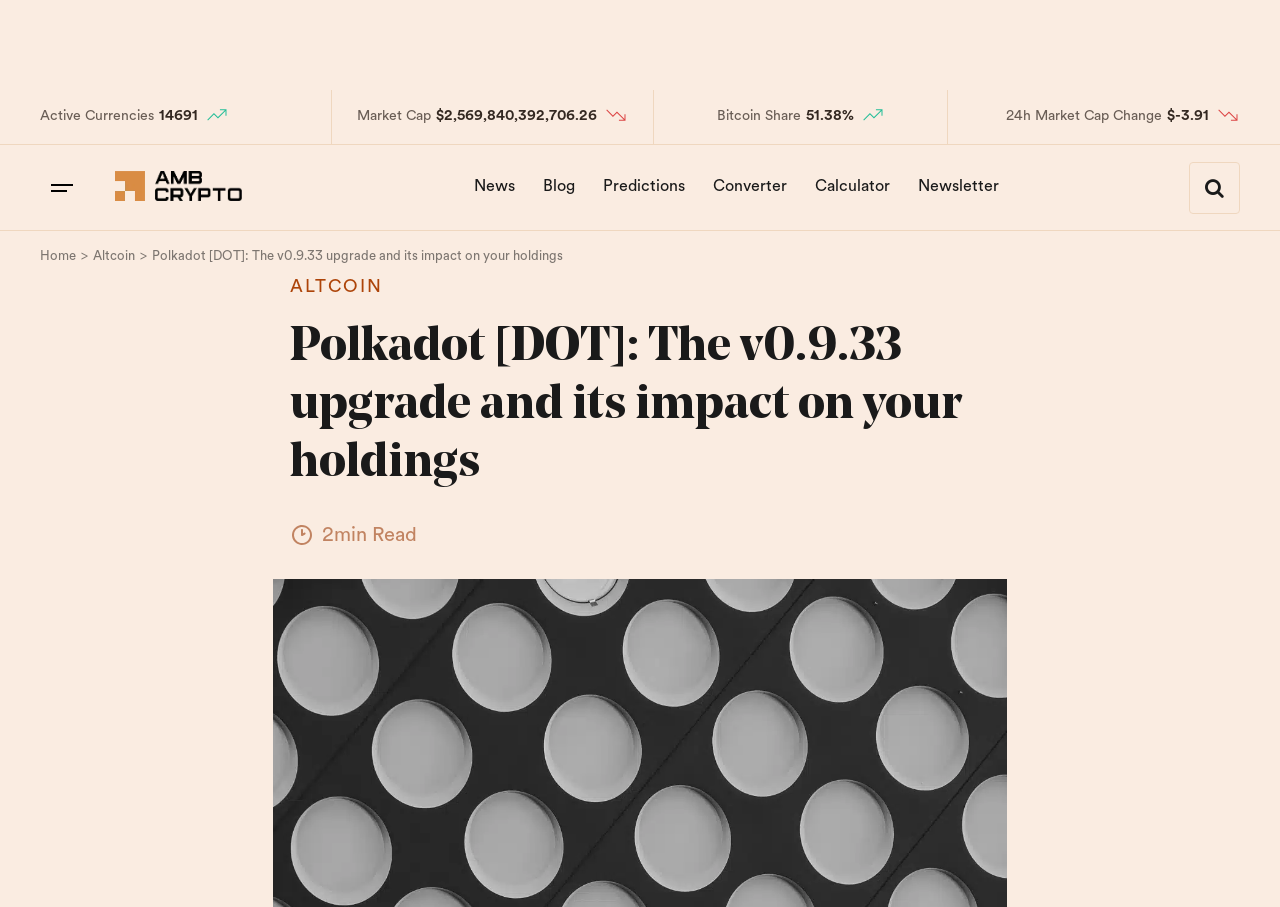Please find the bounding box coordinates for the clickable element needed to perform this instruction: "Click on the AMBCrypto link".

[0.09, 0.204, 0.189, 0.226]